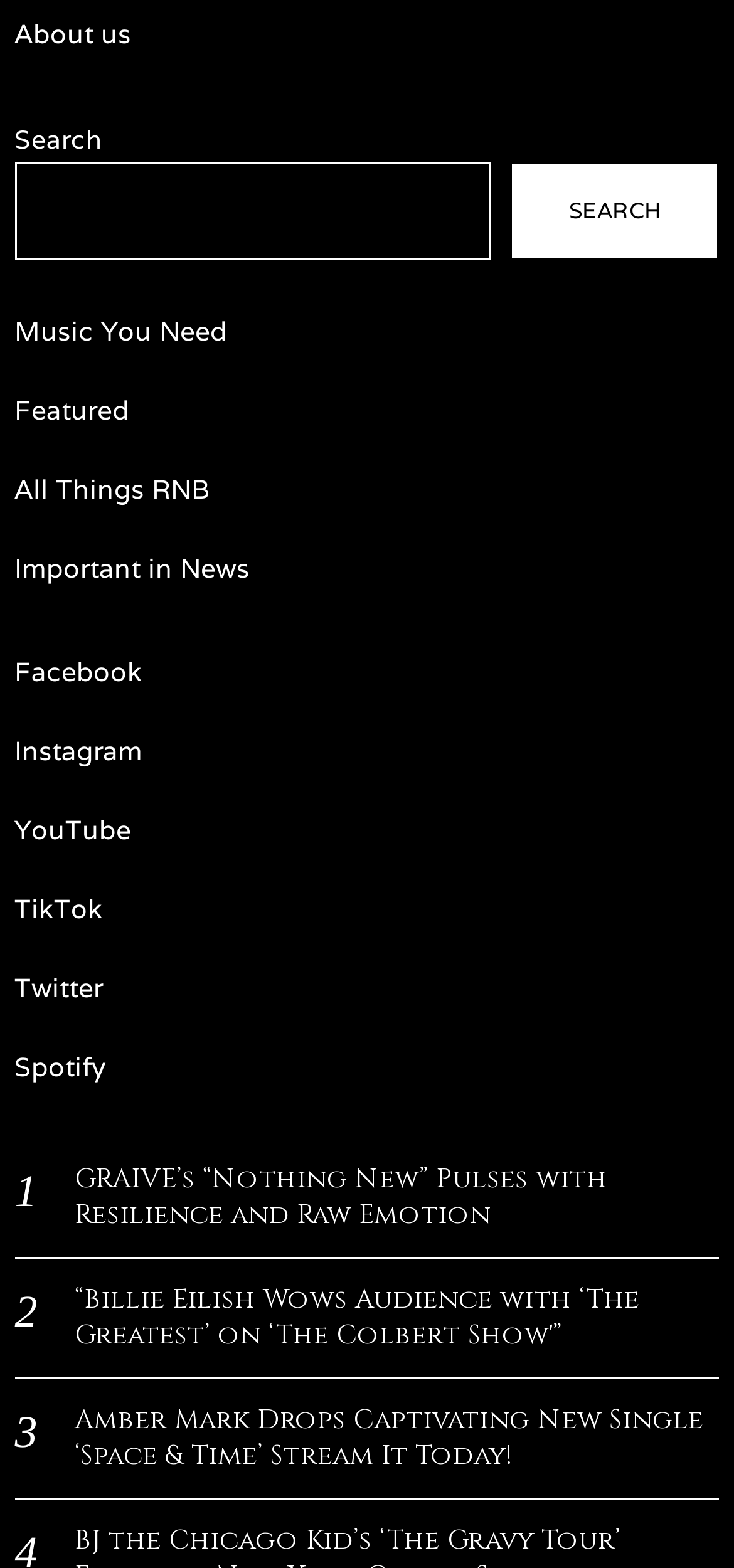How many social media links are on the webpage?
Answer the question with a detailed explanation, including all necessary information.

I counted the number of social media links on the webpage, which are Facebook, Instagram, YouTube, TikTok, Twitter, and Spotify, and found that there are 6 in total.